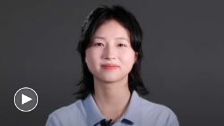What is the shape of the play button?
From the image, respond with a single word or phrase.

circular